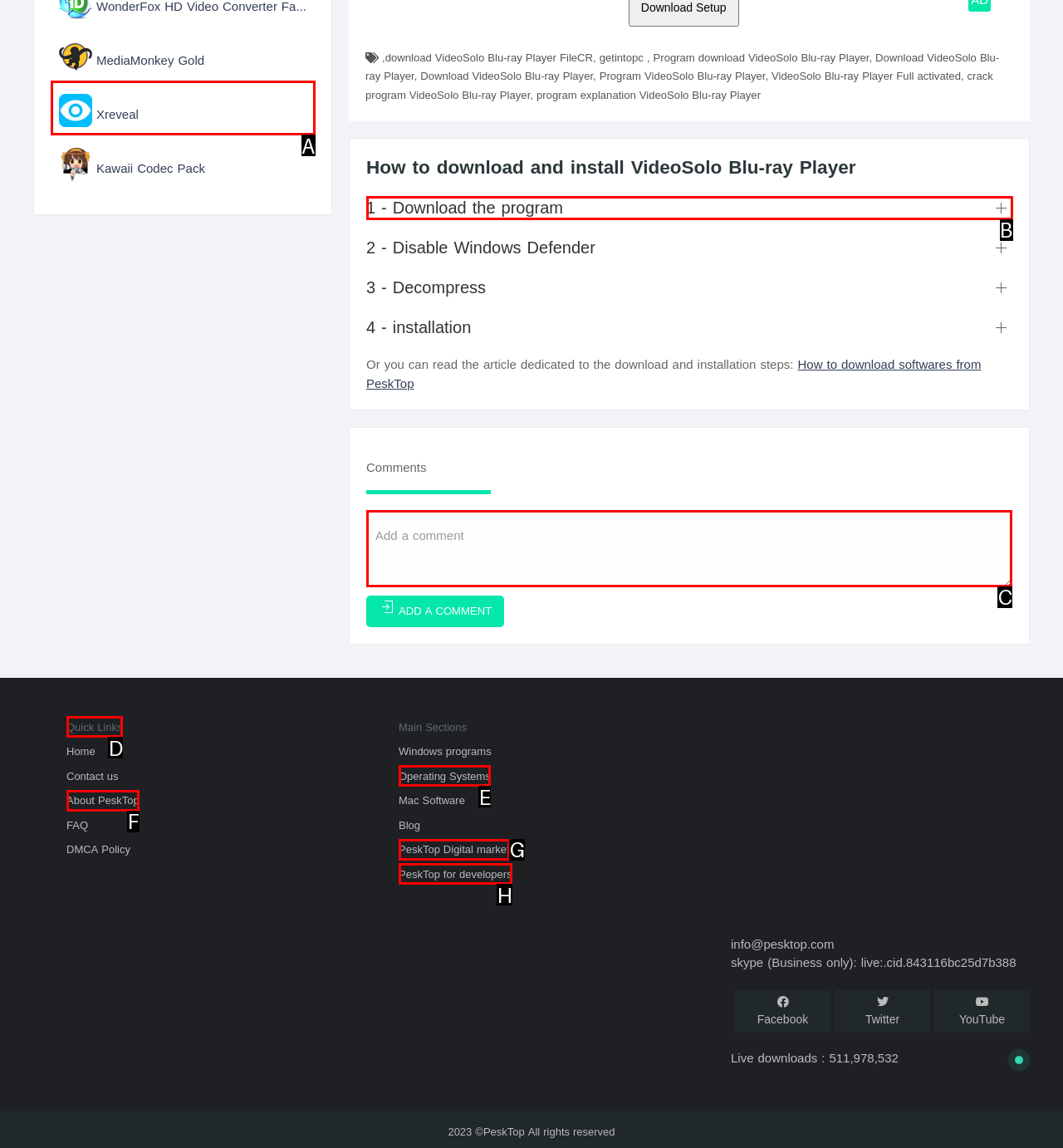Specify which HTML element I should click to complete this instruction: Add a comment Answer with the letter of the relevant option.

C